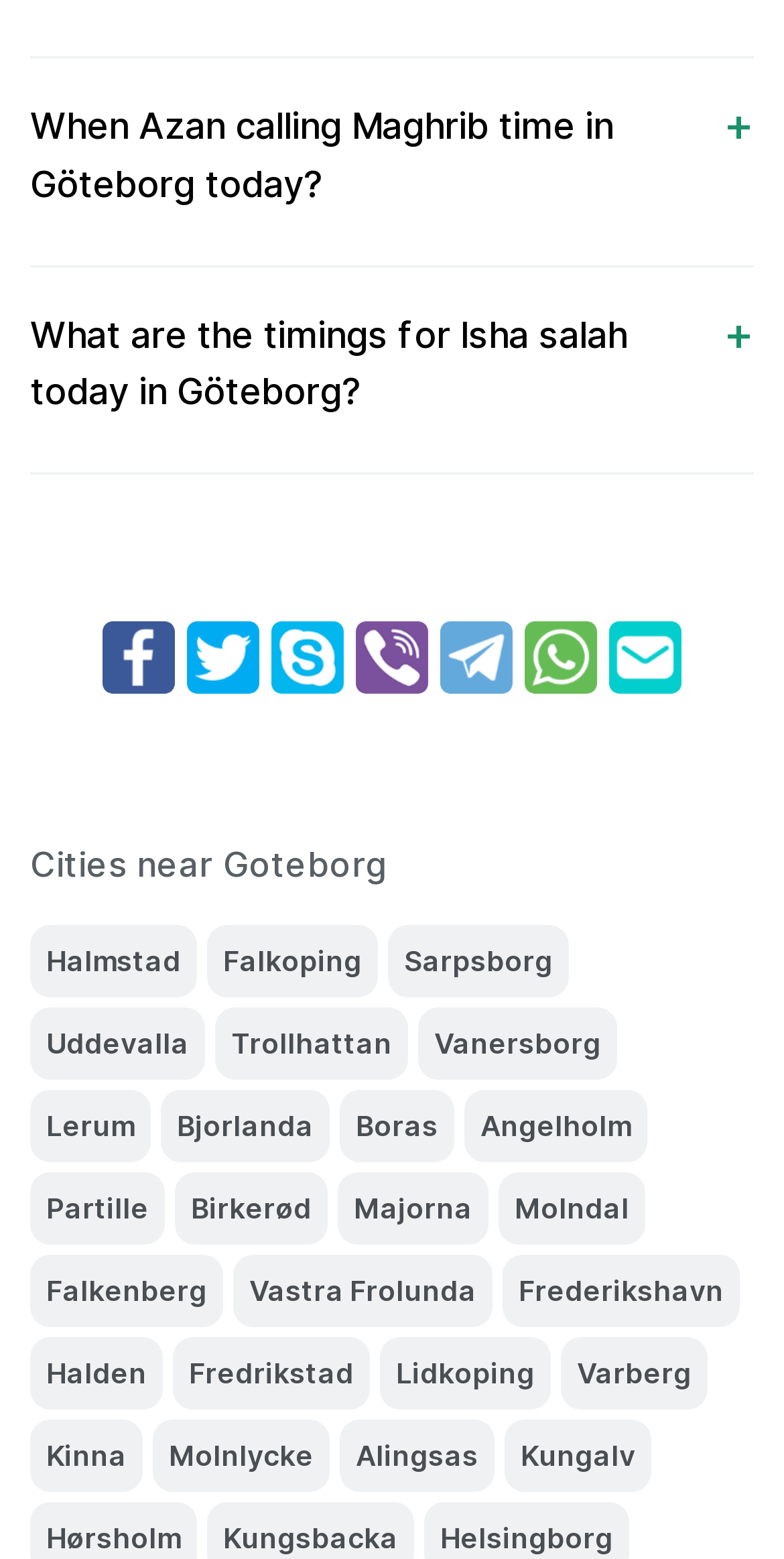Locate the bounding box coordinates of the clickable region necessary to complete the following instruction: "View Isha salah timings". Provide the coordinates in the format of four float numbers between 0 and 1, i.e., [left, top, right, bottom].

[0.038, 0.197, 0.962, 0.271]